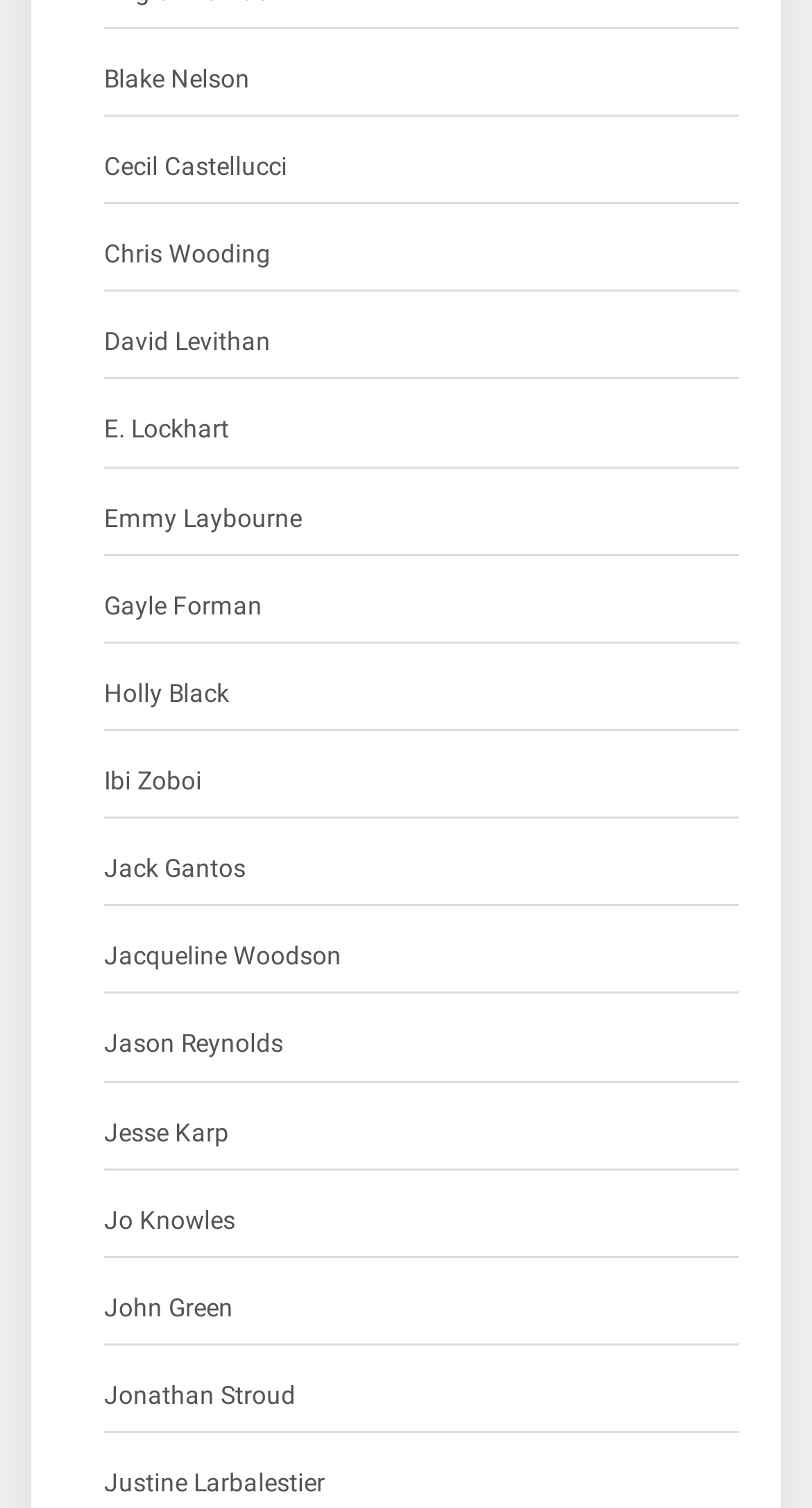Are the authors listed in alphabetical order?
Can you provide a detailed and comprehensive answer to the question?

By examining the list of authors, we can see that they are listed in alphabetical order, with the first author being 'Blake Nelson' and the last author being 'Justine Larbalestier'.